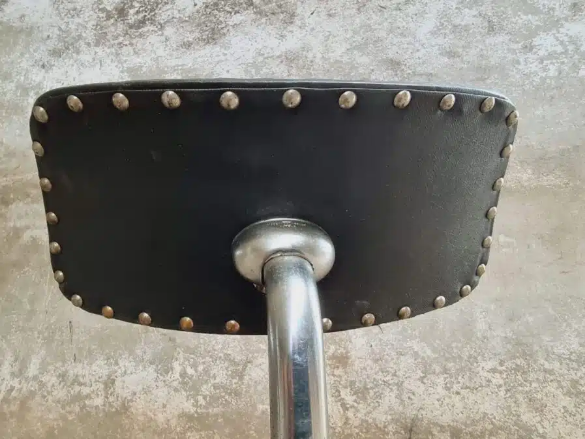What is the background surface made of?
Using the image, provide a detailed and thorough answer to the question.

The caption describes the background as having a textured surface, which is likely to be concrete, adding a rustic feel to the overall composition.